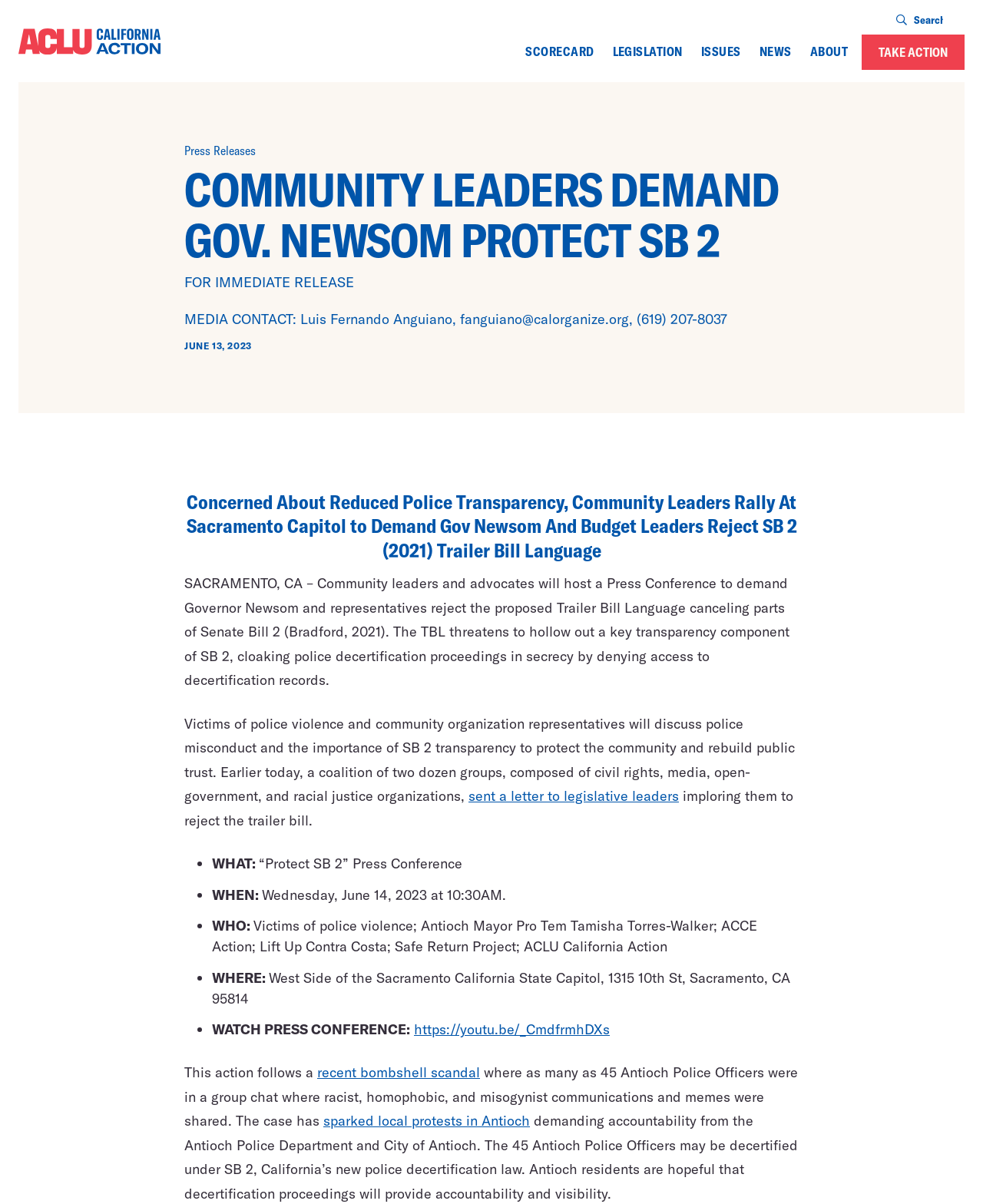Please indicate the bounding box coordinates of the element's region to be clicked to achieve the instruction: "View NEWS". Provide the coordinates as four float numbers between 0 and 1, i.e., [left, top, right, bottom].

[0.772, 0.037, 0.805, 0.049]